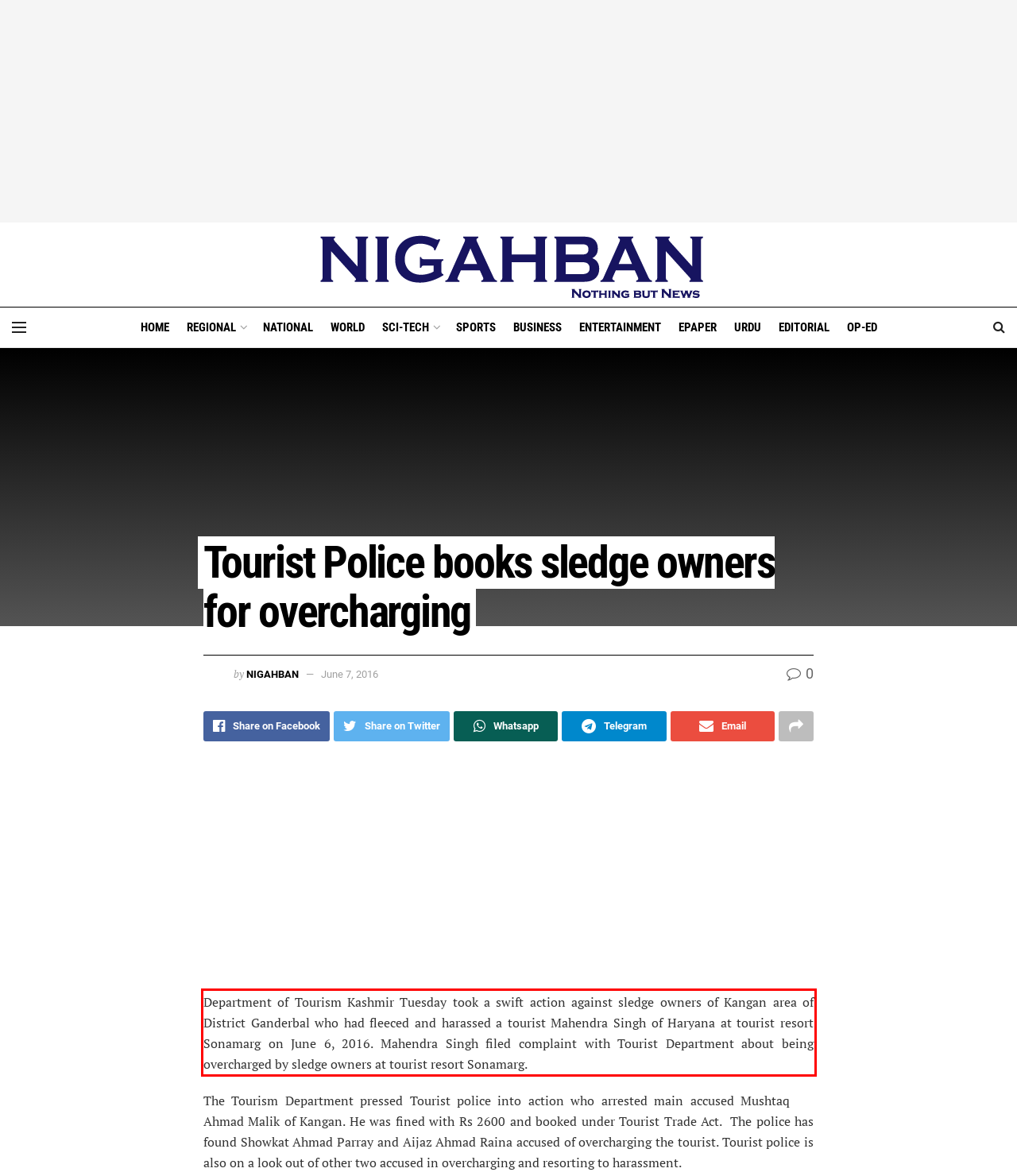Please extract the text content from the UI element enclosed by the red rectangle in the screenshot.

Department of Tourism Kashmir Tuesday took a swift action against sledge owners of Kangan area of District Ganderbal who had fleeced and harassed a tourist Mahendra Singh of Haryana at tourist resort Sonamarg on June 6, 2016. Mahendra Singh filed complaint with Tourist Department about being overcharged by sledge owners at tourist resort Sonamarg.